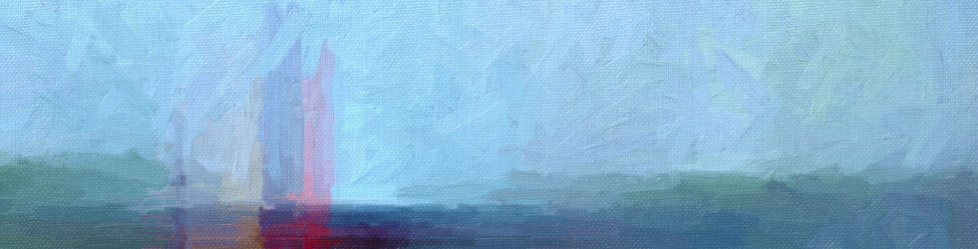What emotions does the artwork invite viewers to engage with? Using the information from the screenshot, answer with a single word or phrase.

Healing and personal growth